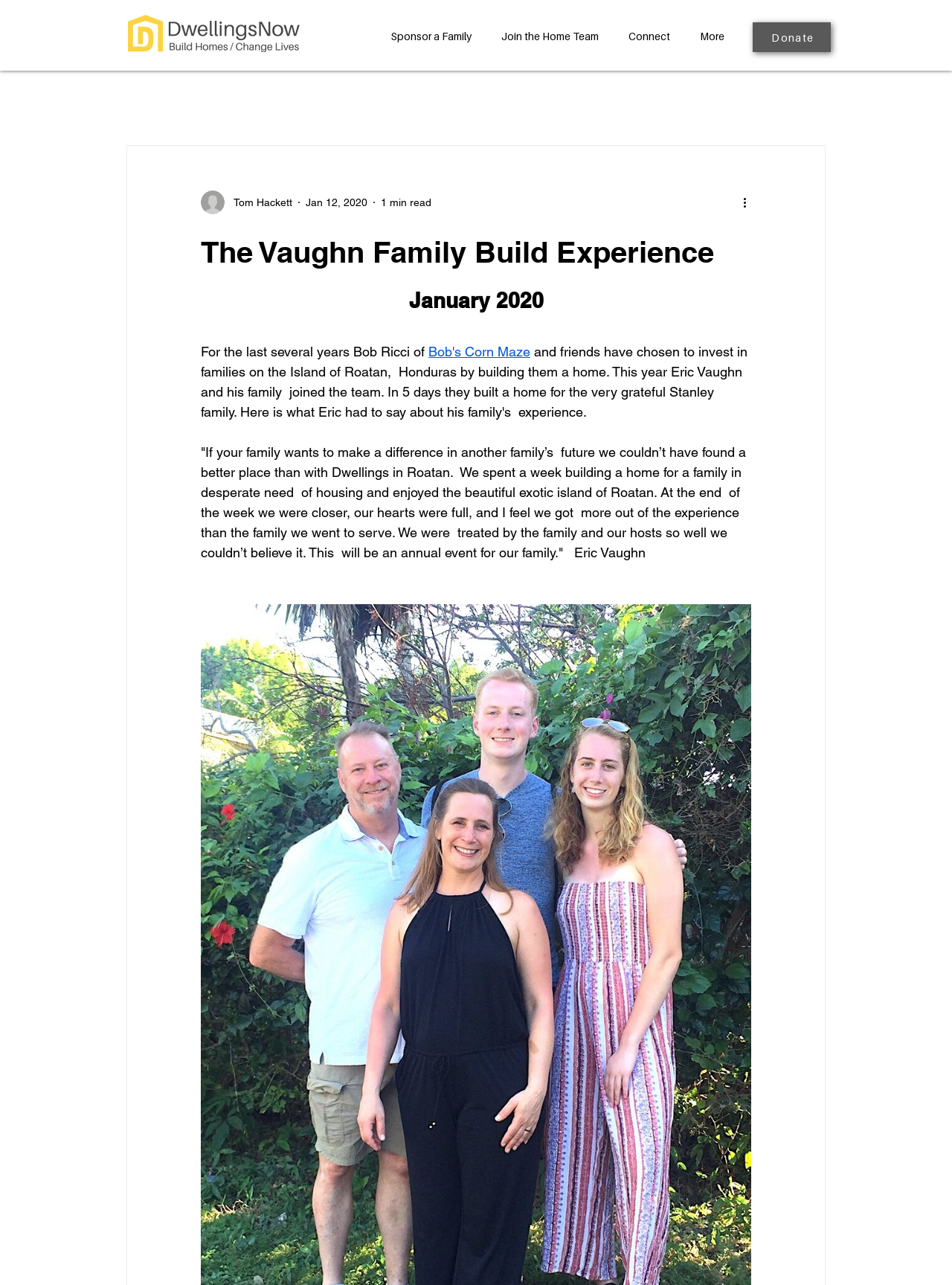What is the name of the person quoted in the article?
Refer to the screenshot and answer in one word or phrase.

Eric Vaughn